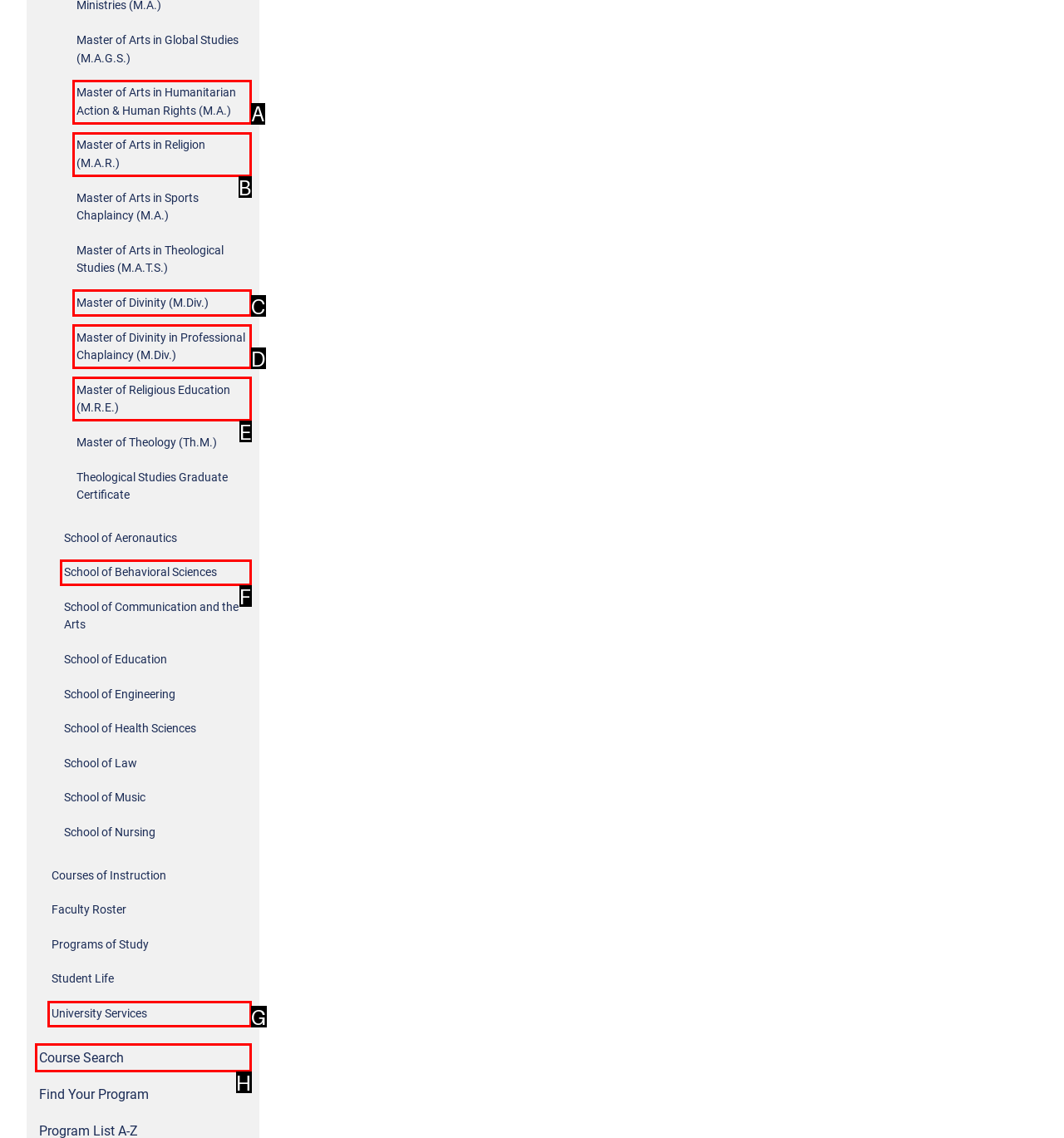Which HTML element matches the description: University Services the best? Answer directly with the letter of the chosen option.

G